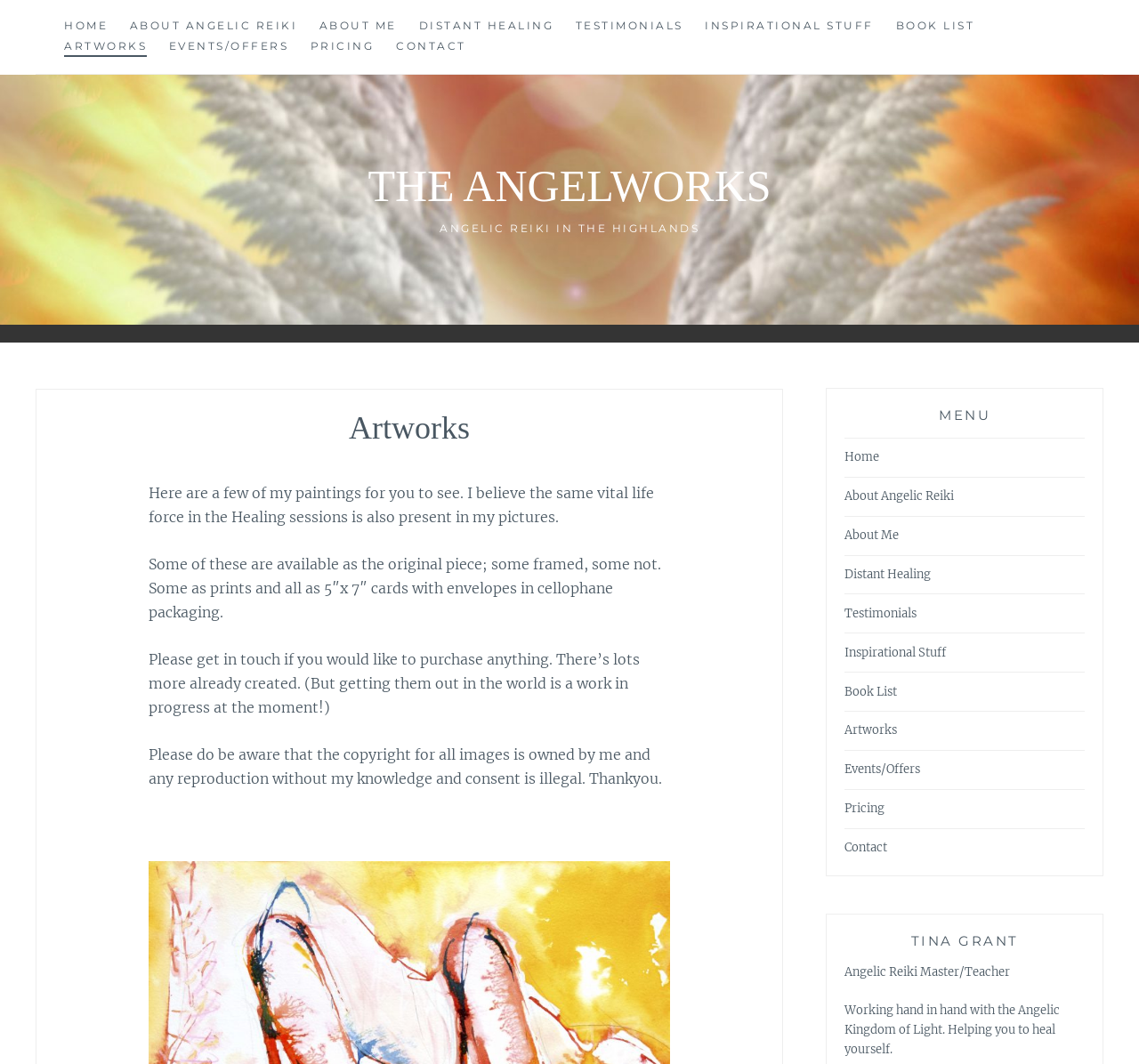Please identify the bounding box coordinates of the element's region that I should click in order to complete the following instruction: "Read about 'ANGELIC REIKI IN THE HIGHLANDS'". The bounding box coordinates consist of four float numbers between 0 and 1, i.e., [left, top, right, bottom].

[0.02, 0.208, 0.98, 0.221]